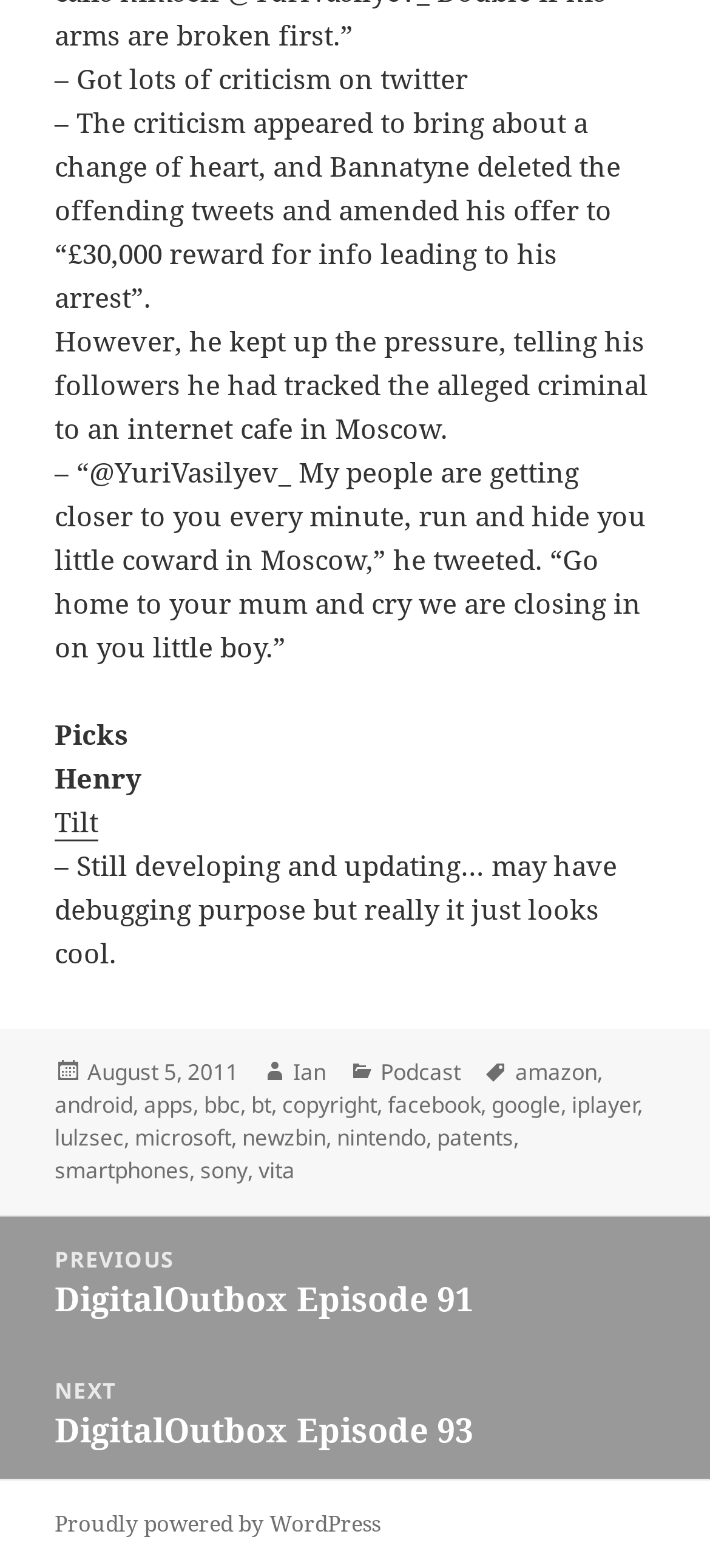Provide the bounding box coordinates of the HTML element this sentence describes: "name="ext" placeholder="eg. shopify"". The bounding box coordinates consist of four float numbers between 0 and 1, i.e., [left, top, right, bottom].

None